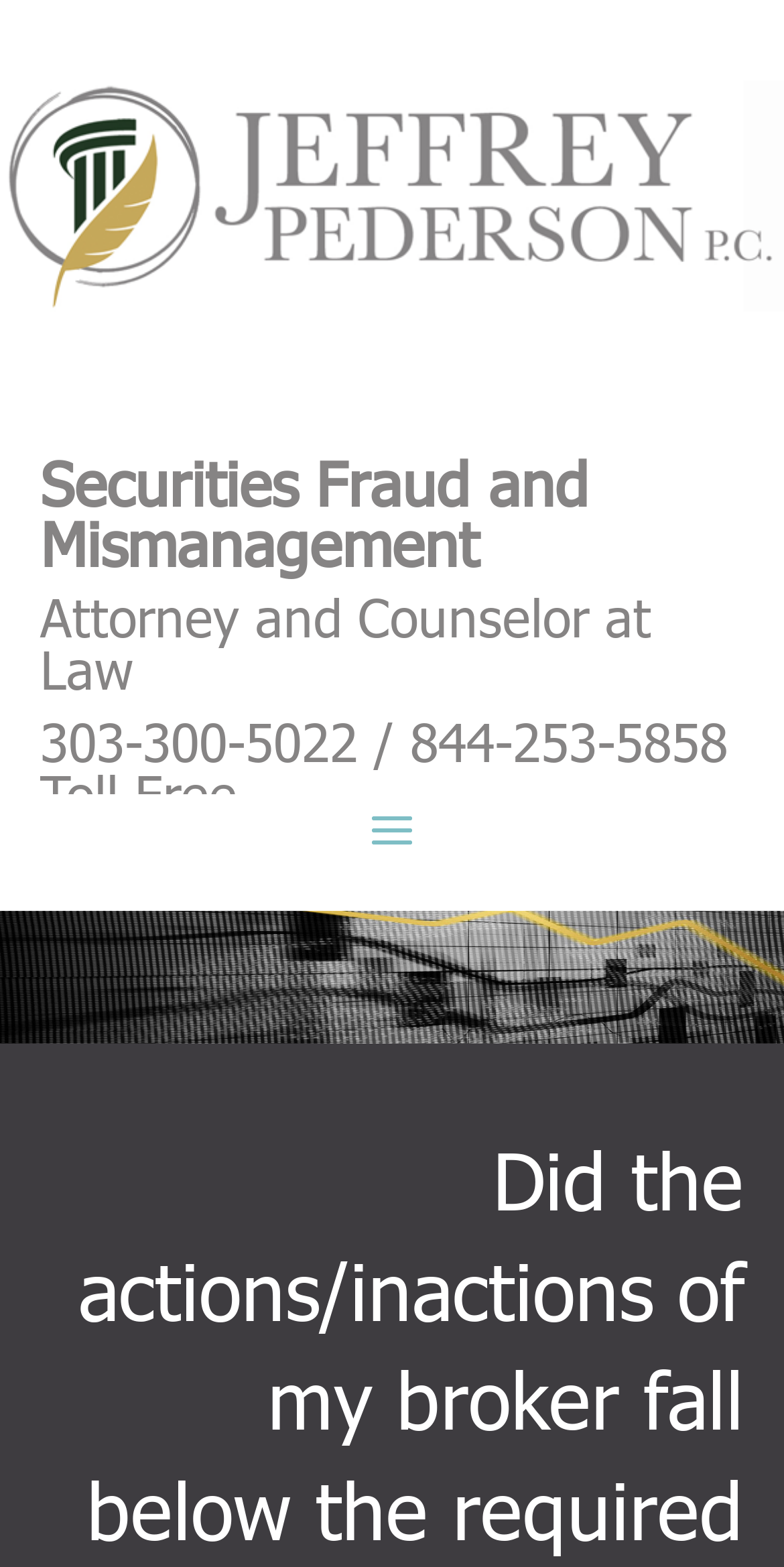Summarize the webpage with a detailed and informative caption.

The webpage is about the suspension of Christopher Hildebrandt, who is no longer in the securities industry due to inappropriately altering investor documents. 

At the top of the page, there is a logo image, which is followed by a link. Below the logo, there are three headings that span across the page. The first heading reads "Securities Fraud and Mismanagement", the second heading is "Attorney and Counselor at Law", and the third heading displays two phone numbers, "303-300-5022" and "844-253-5858 Toll Free", with each number being a separate link.